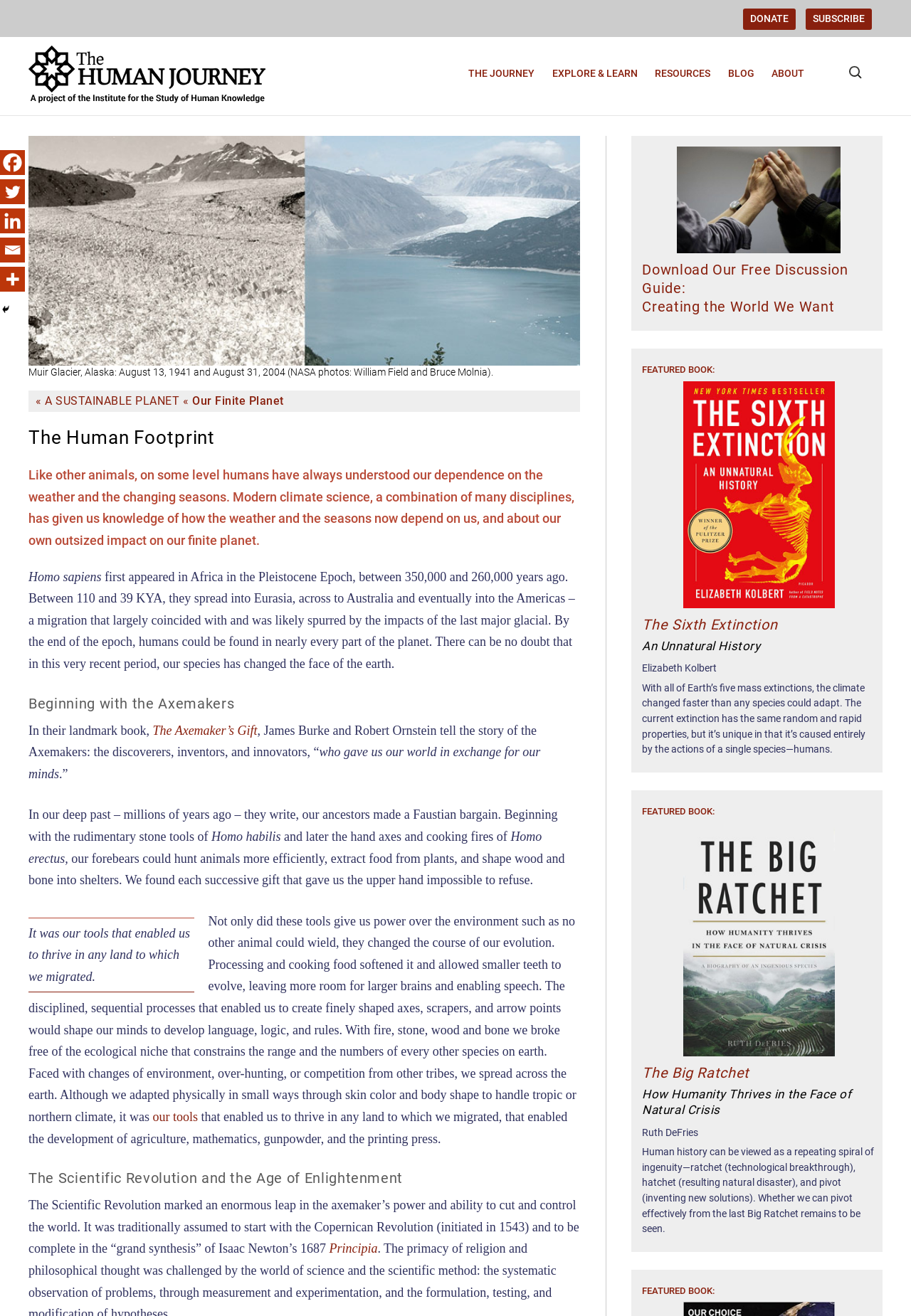What is the main topic of this webpage?
Based on the visual, give a brief answer using one word or a short phrase.

Human Journey